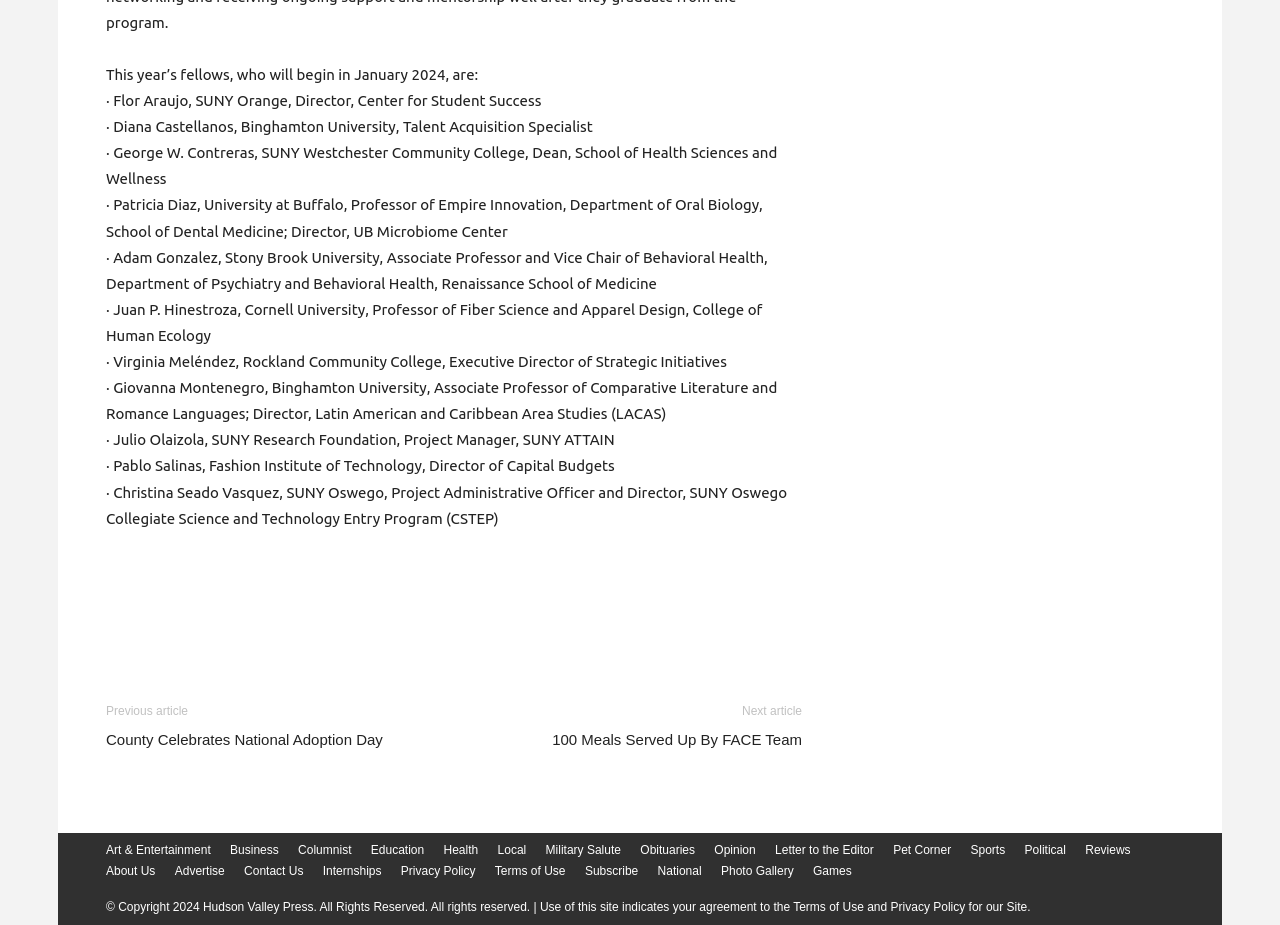Please answer the following question using a single word or phrase: What is the name of the organization that owns the copyright of the webpage?

Hudson Valley Press